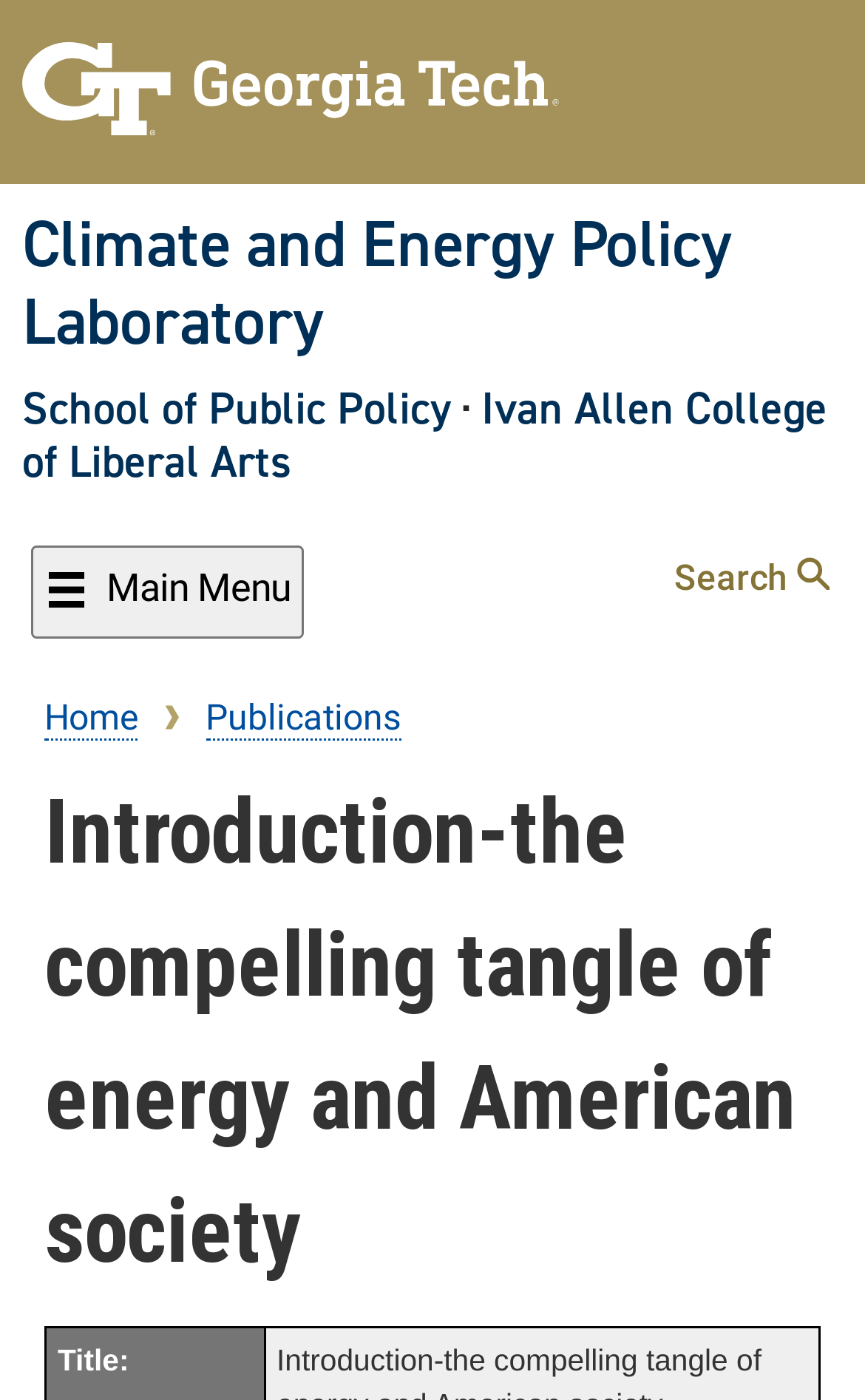How many navigation sections are on the page?
Look at the screenshot and respond with a single word or phrase.

2